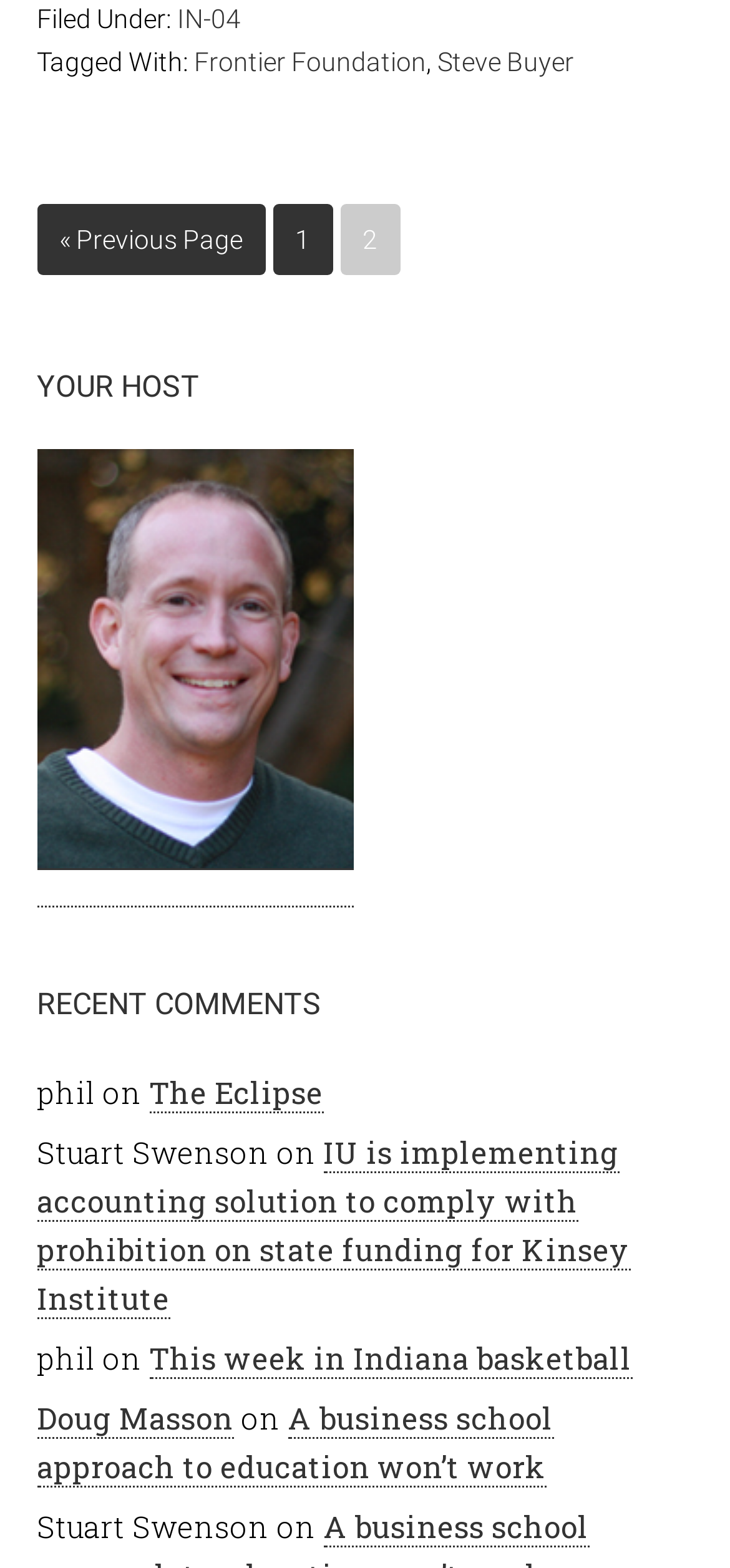Determine the bounding box coordinates of the UI element described below. Use the format (top-left x, top-left y, bottom-right x, bottom-right y) with floating point numbers between 0 and 1: Request A Quote

None